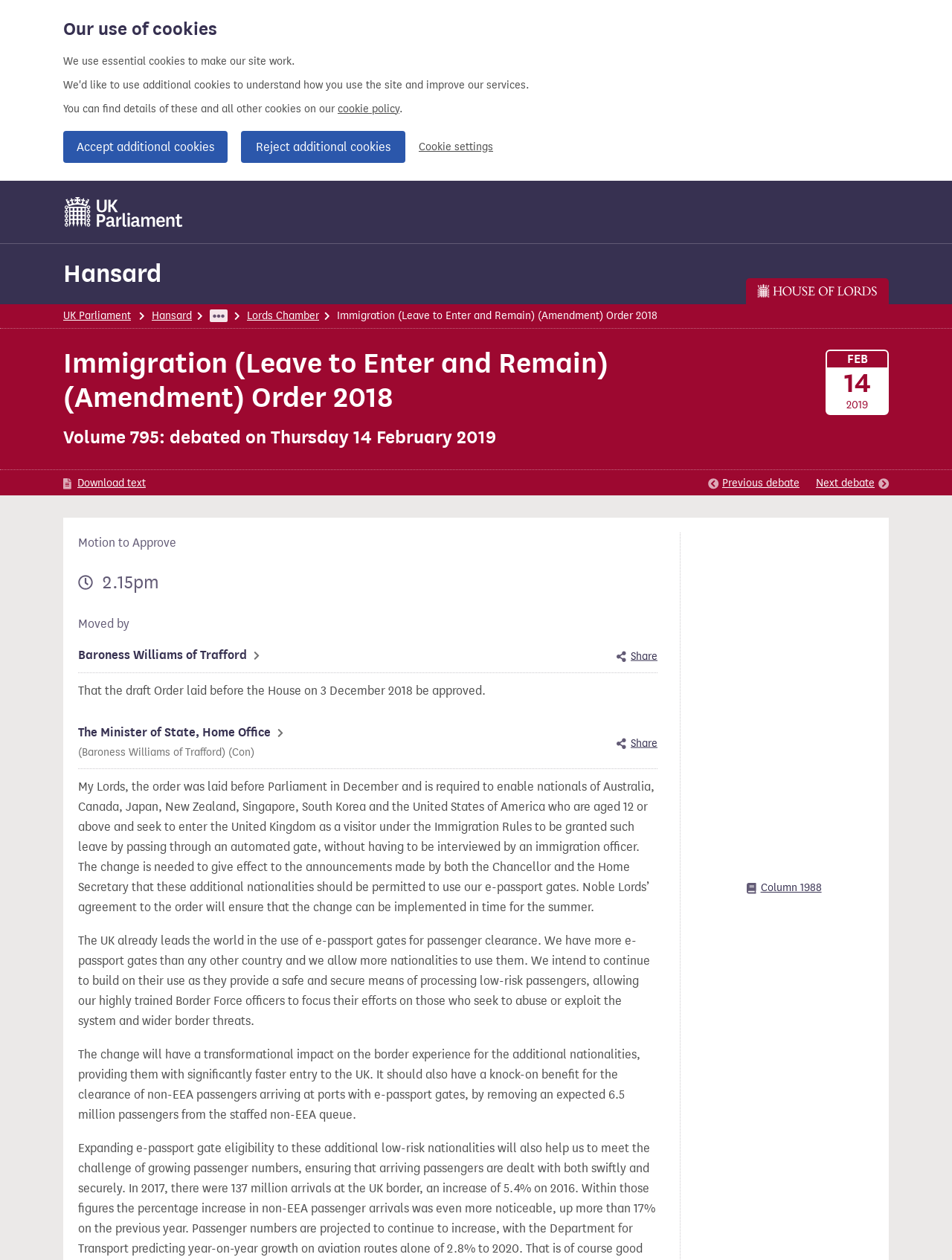Identify the bounding box coordinates for the element that needs to be clicked to fulfill this instruction: "View previous debate". Provide the coordinates in the format of four float numbers between 0 and 1: [left, top, right, bottom].

[0.744, 0.377, 0.84, 0.391]